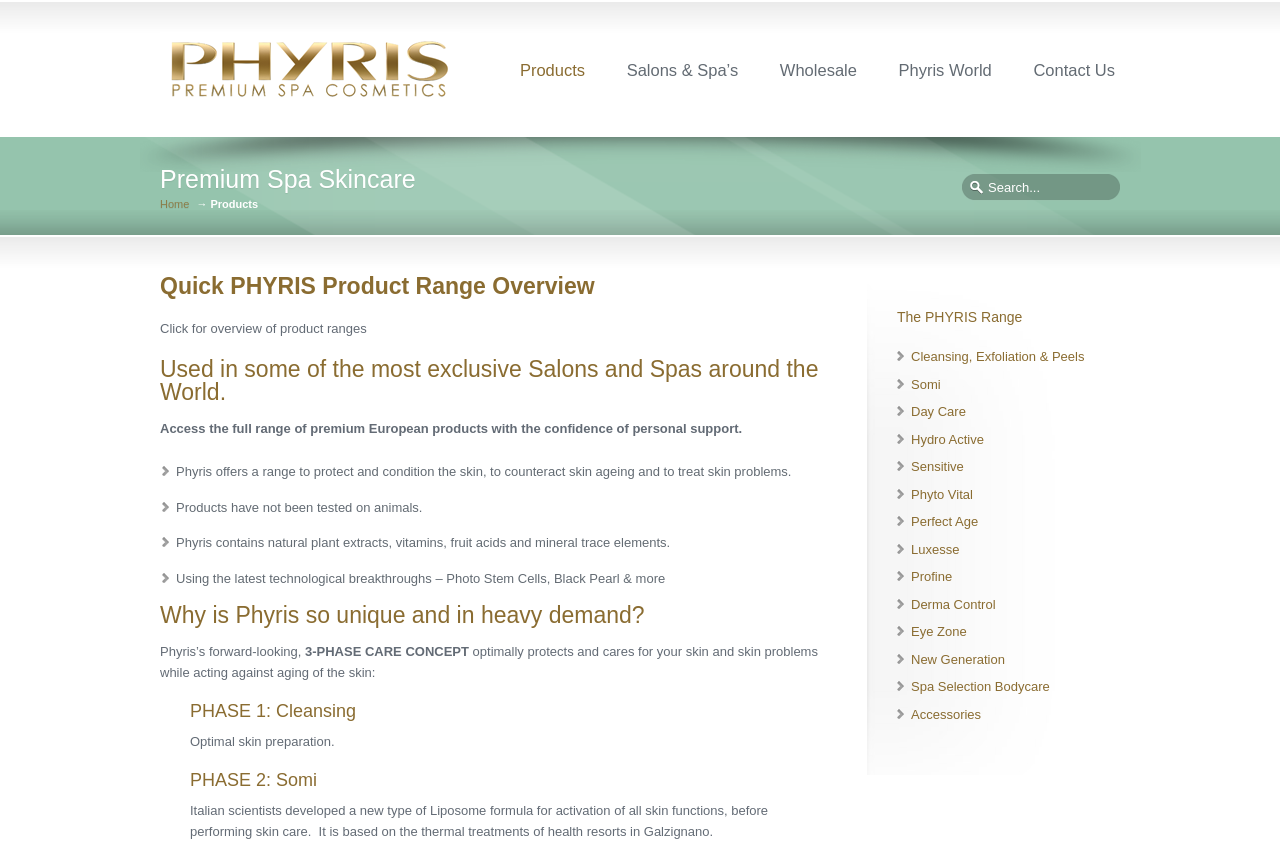Determine the bounding box coordinates of the UI element described below. Use the format (top-left x, top-left y, bottom-right x, bottom-right y) with floating point numbers between 0 and 1: Quick PHYRIS Product Range Overview

[0.125, 0.32, 0.465, 0.351]